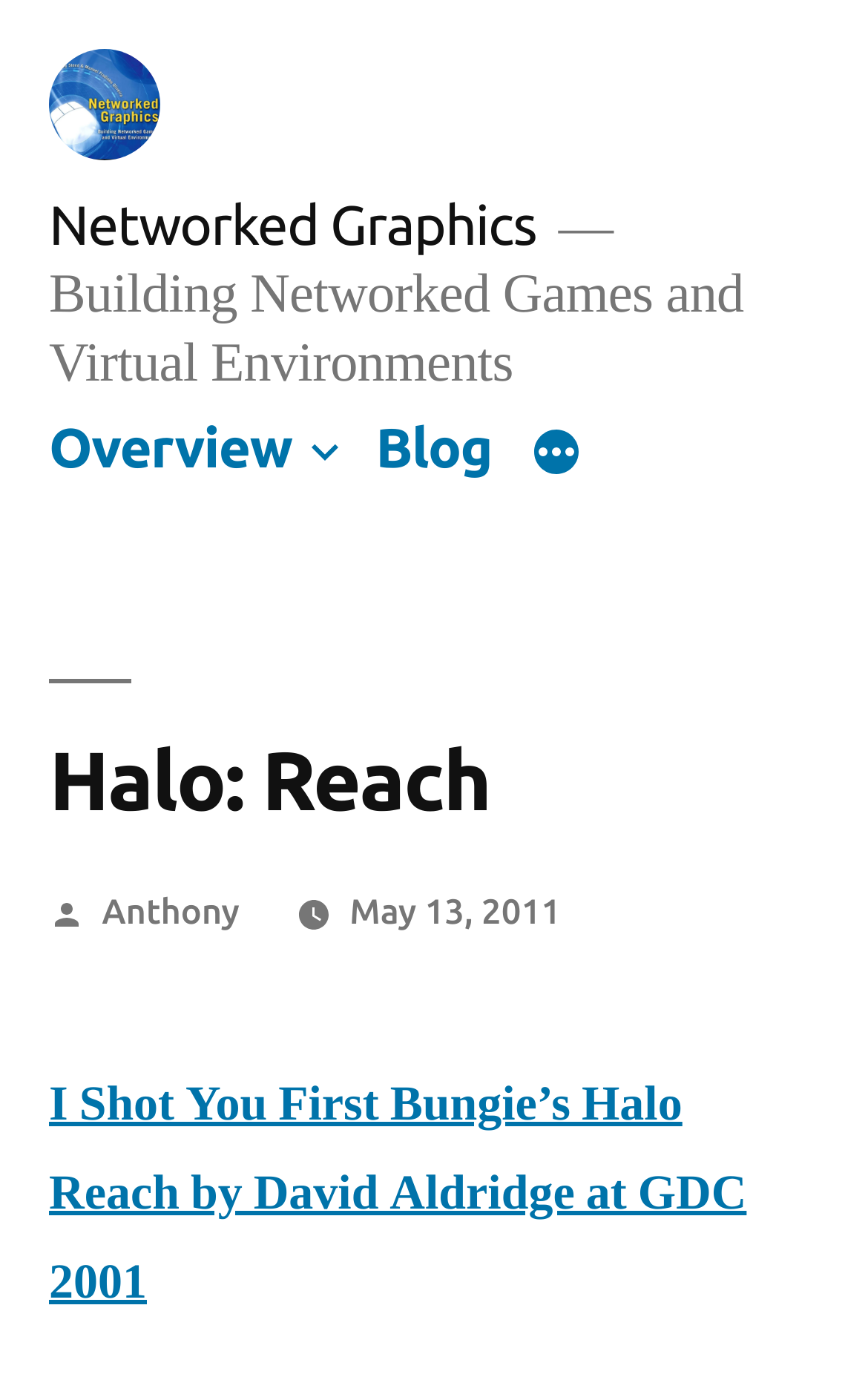Please identify the bounding box coordinates of the element I need to click to follow this instruction: "Click on the 'Blog' link".

[0.433, 0.302, 0.567, 0.347]